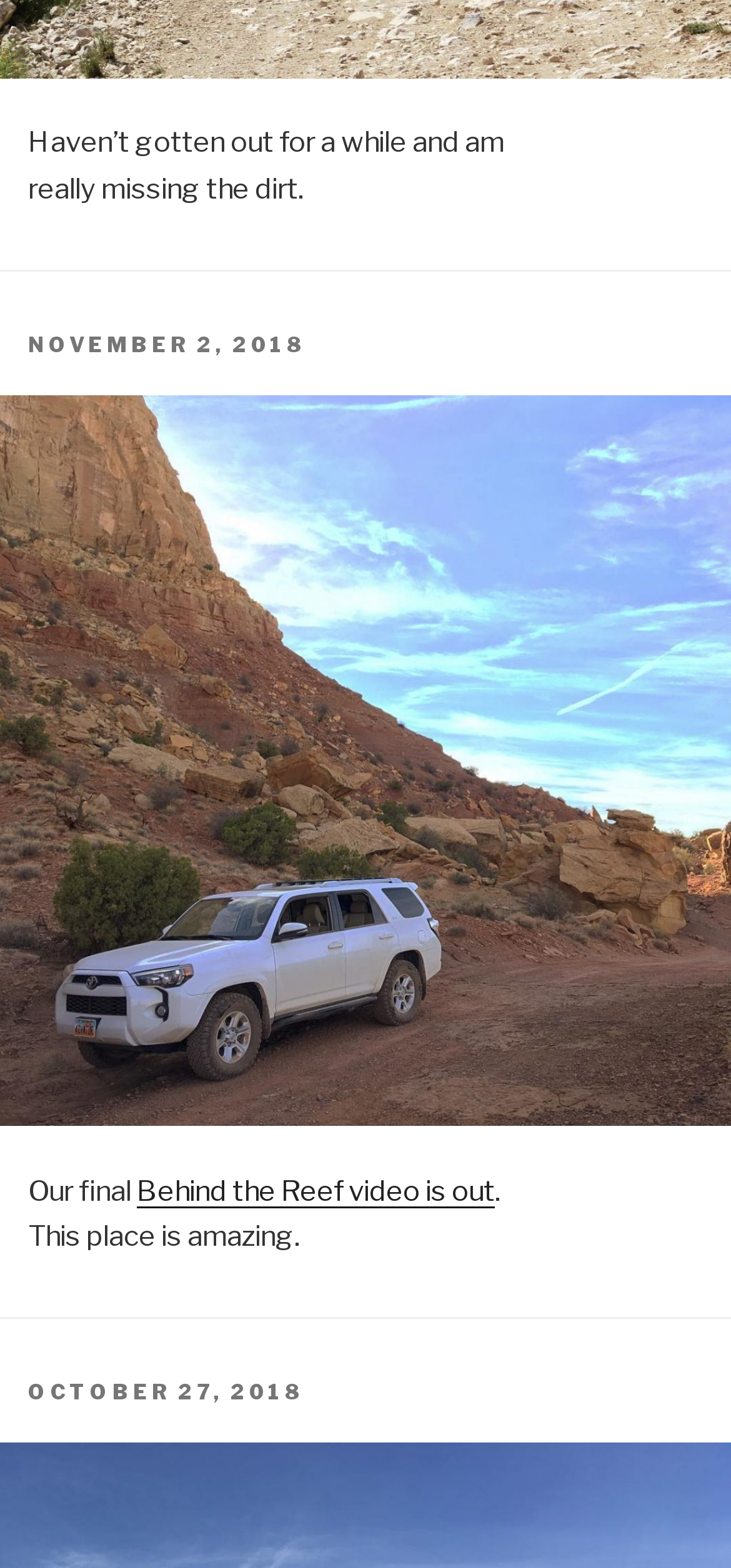How many posts are on this page?
Refer to the image and answer the question using a single word or phrase.

2